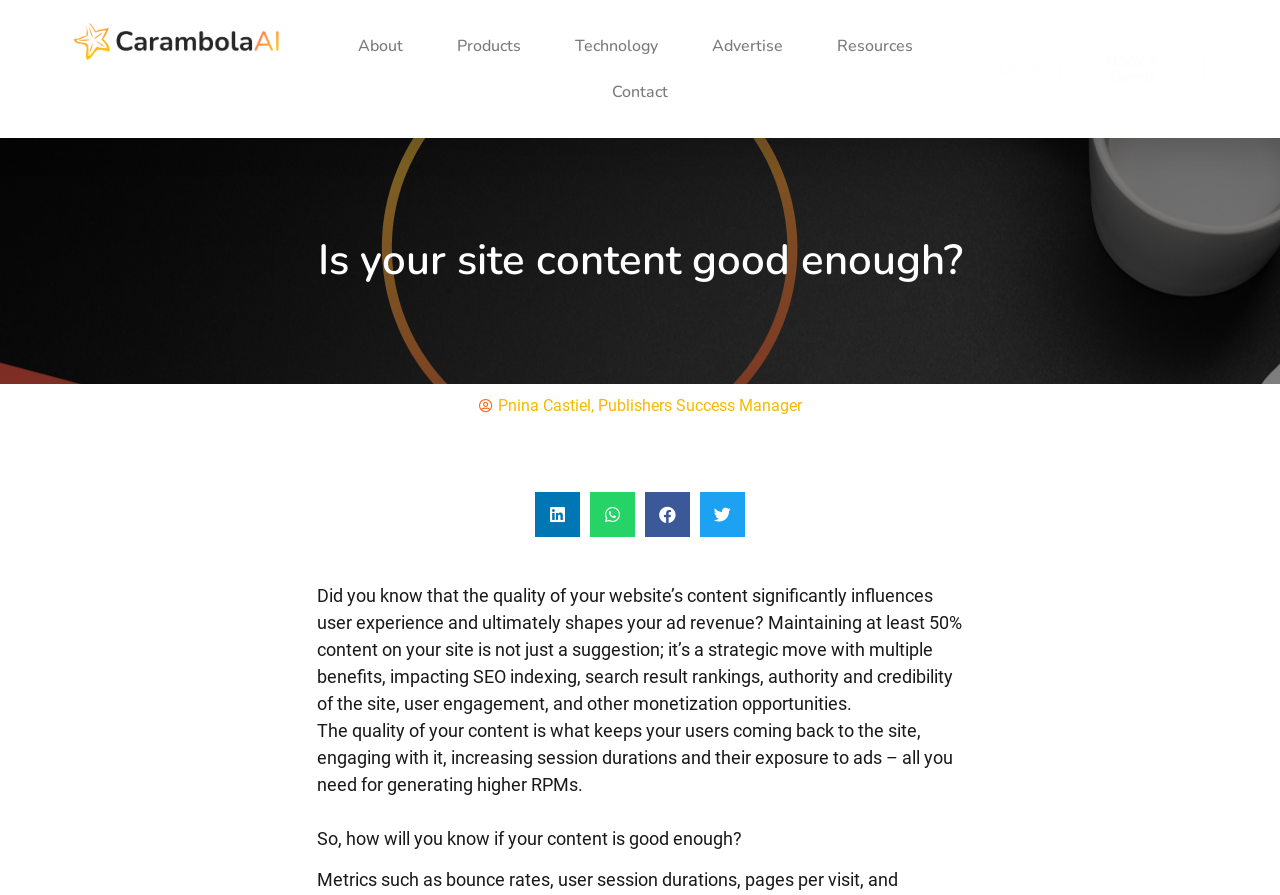Please give a short response to the question using one word or a phrase:
What is the name of the Publishers Success Manager?

Pnina Castiel